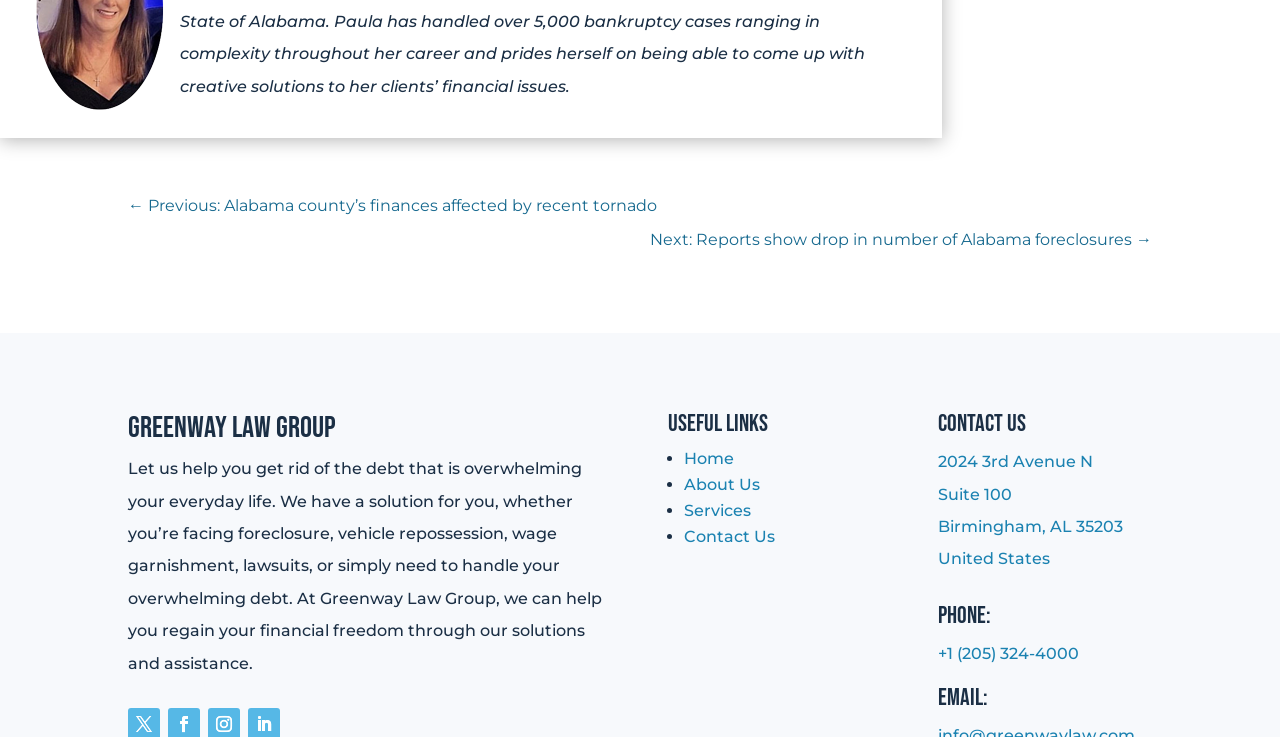Find the bounding box coordinates of the element to click in order to complete the given instruction: "go to next page."

[0.508, 0.303, 0.9, 0.347]